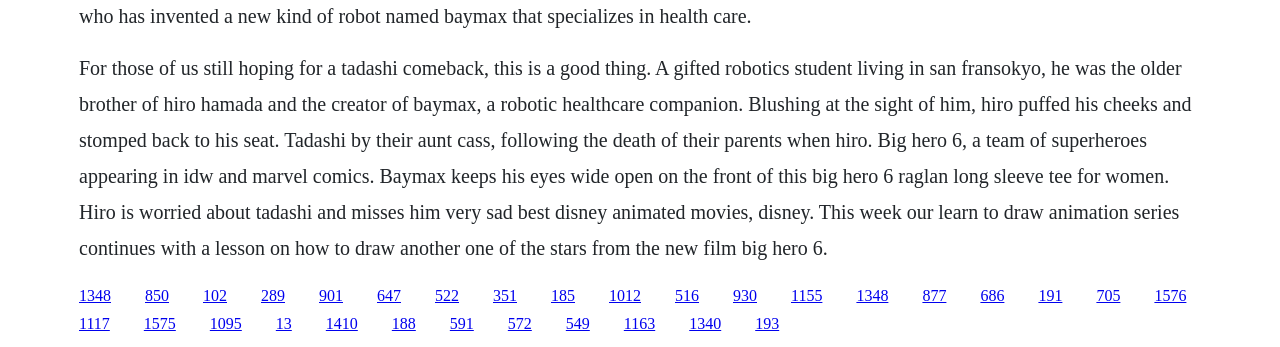Respond to the question below with a single word or phrase:
What is the name of the city where Tadashi and Hiro live?

San Fransokyo